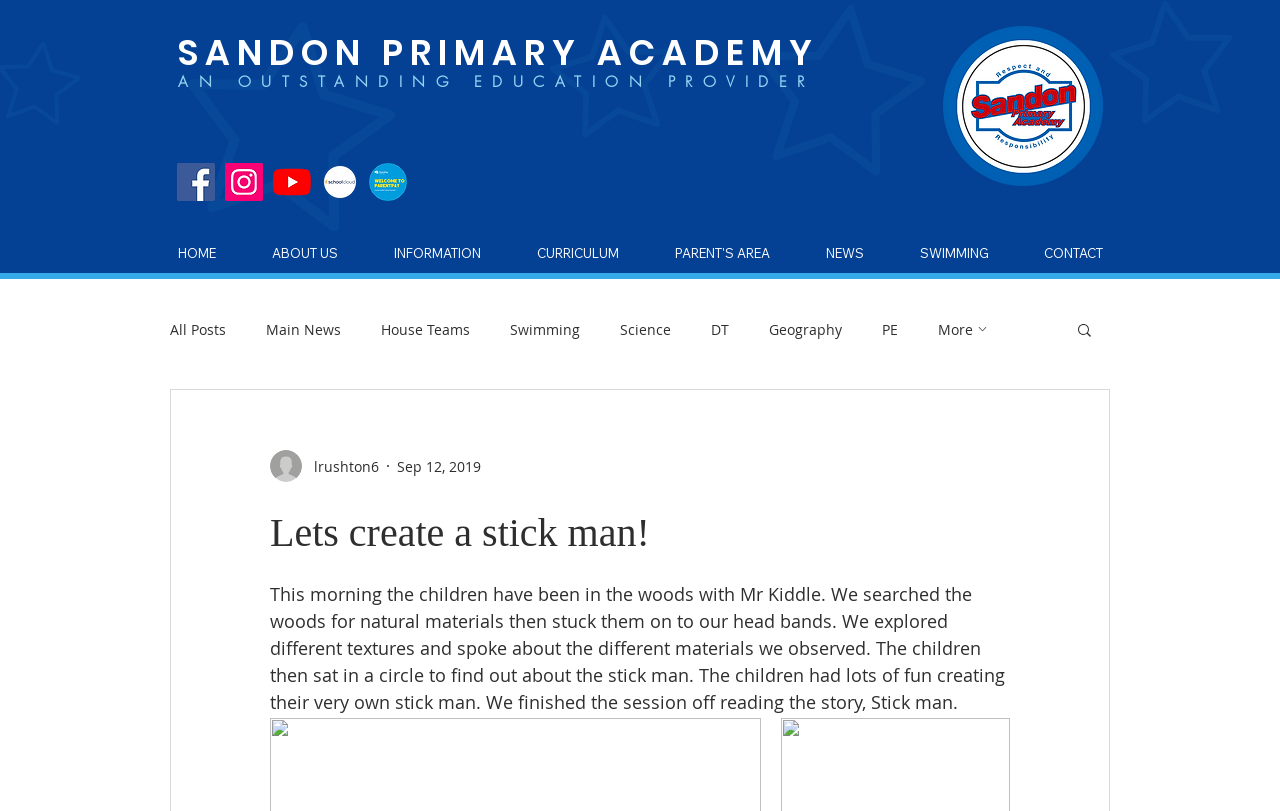Extract the bounding box coordinates of the UI element described: "Free Happiness Guide". Provide the coordinates in the format [left, top, right, bottom] with values ranging from 0 to 1.

None